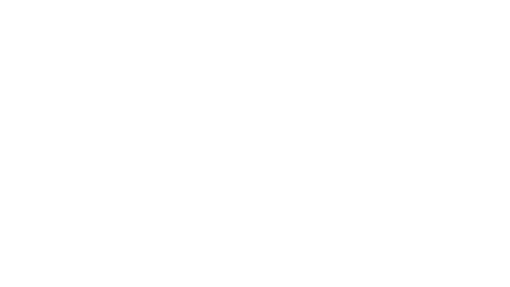Explain in detail what you see in the image.

The image showcases the iconic 1985 Nike Air Jordan 1 AJKO BRED sneakers, a vintage model celebrated for its unique design and cultural significance. Known as a canvas counterpart to the leather Air Jordan I, this version features the distinctive ‘AJKO’ branding, distinguishing it from its more prominent kin. As part of the 'recreational' lines that Nike introduced during the mid-1980s, the AJKO represents a pivotal moment in basketball shoe history, originally intended as an internal model that surprisingly reached the consumer market. These sneakers, highly sought after by collectors, were first released in multiple colorways, with the BRED style being among the most recognizable. The craftsmanship is complemented by a classic Vandal midsole, combining style with performance—a true embodiment of sneaker culture.